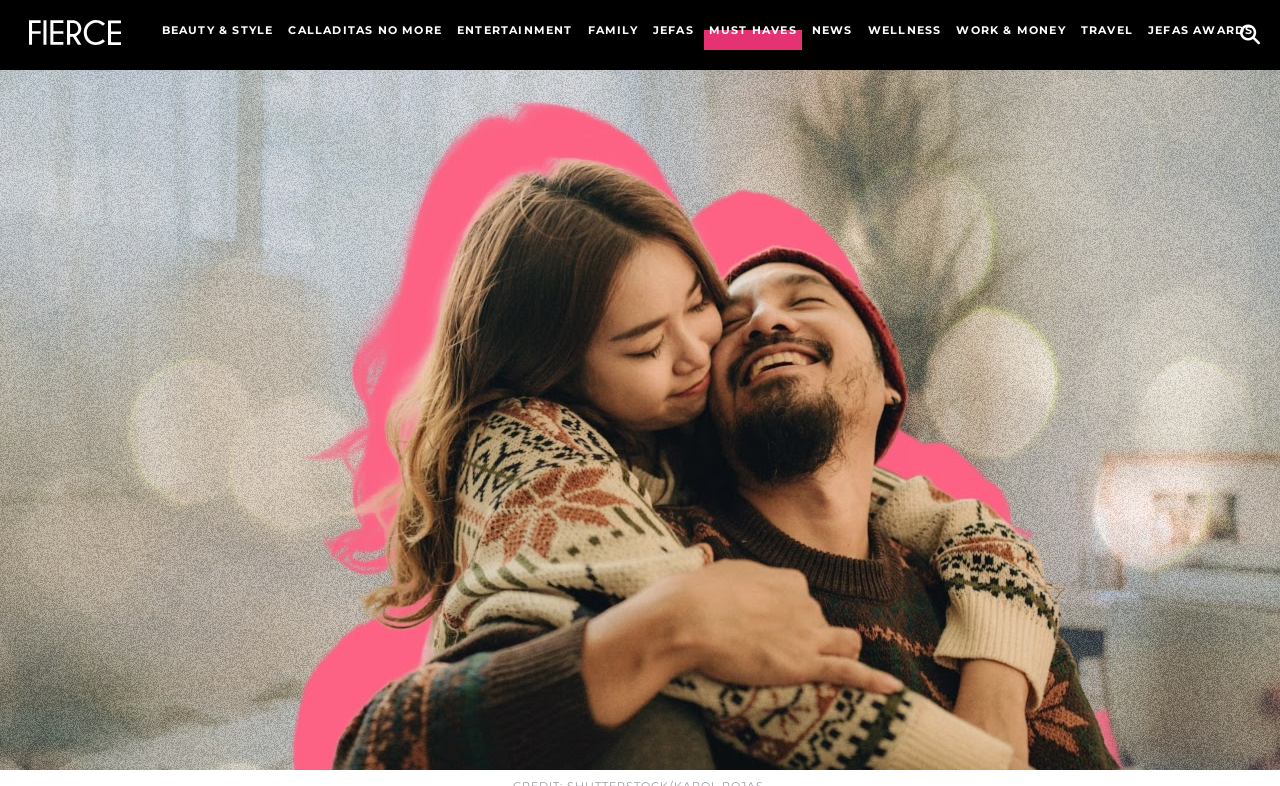Determine the bounding box coordinates for the element that should be clicked to follow this instruction: "Learn more about 'broken chimney repairs'". The coordinates should be given as four float numbers between 0 and 1, in the format [left, top, right, bottom].

None